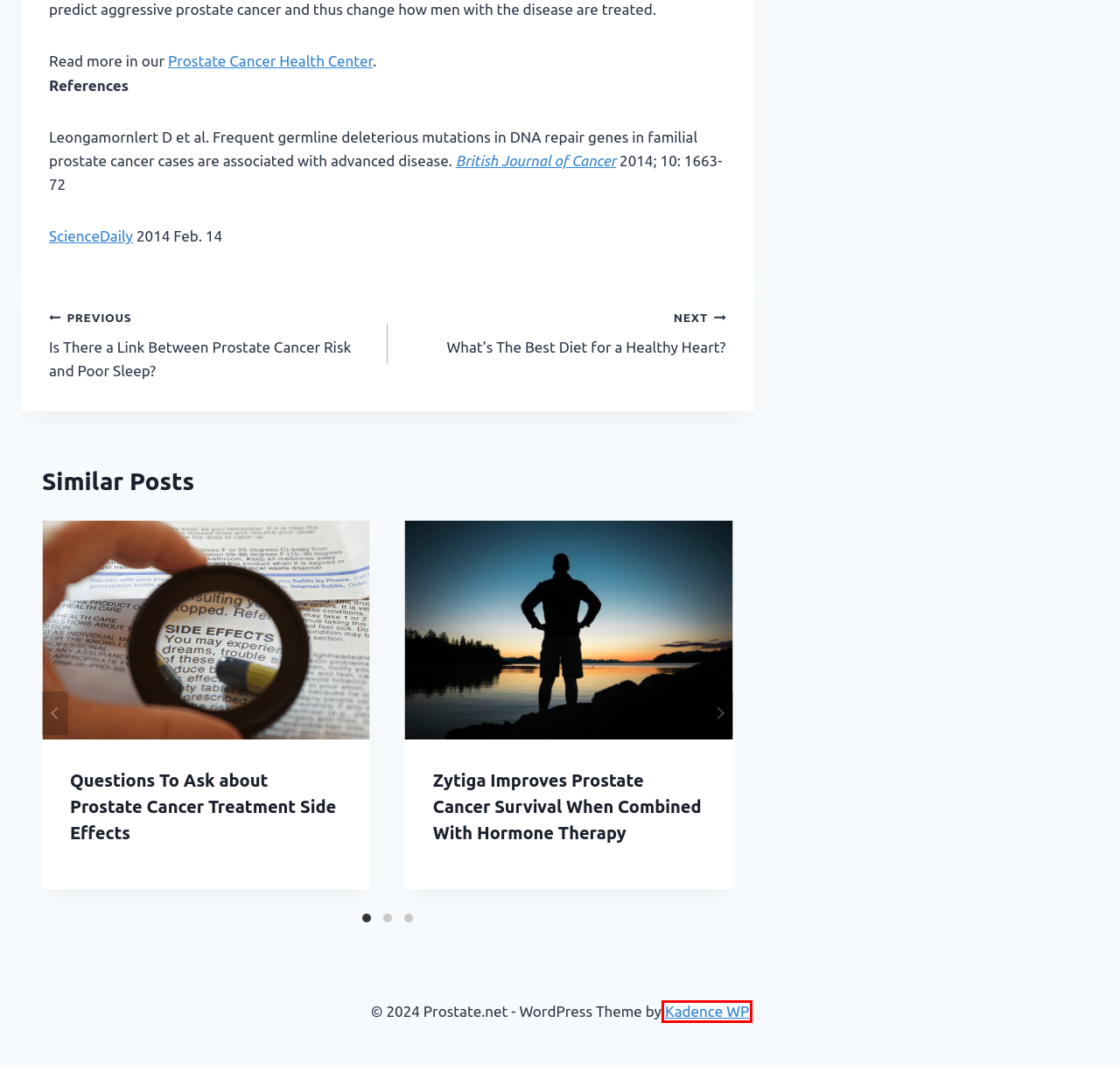Given a screenshot of a webpage with a red bounding box highlighting a UI element, determine which webpage description best matches the new webpage that appears after clicking the highlighted element. Here are the candidates:
A. Questions To Ask about Prostate Cancer Treatment Side Effects
B. Zytiga & Hormone Therapy Increase Prostate Cancer Survival
C. New Prostate Cancer Test Shows Promise
D. Is There a Link Between Prostate Cancer Risk and Poor Sleep?
E. What's The Best Diet for a Healthy Heart?
F. Prostate Cancer Articles - Prostate.net
G. Testosterone Articles - Prostate.net
H. Kadence WP | Free and Premium WordPress Themes & Plugins

H